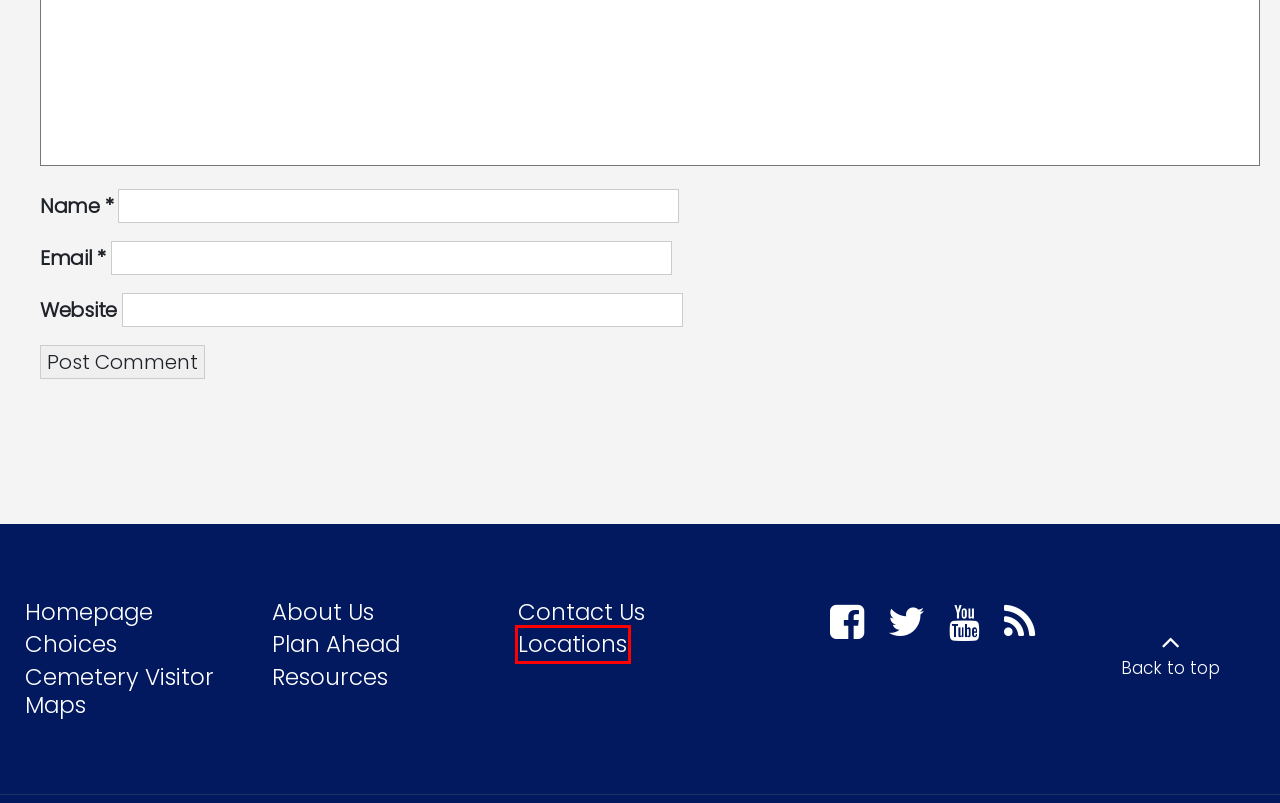Given a screenshot of a webpage featuring a red bounding box, identify the best matching webpage description for the new page after the element within the red box is clicked. Here are the options:
A. Resources | Albany Diocesan Cemeteries
B. Home :: NYS Catholic Conference
C. International Cemetery, Cremation & Funeral Association - ICCFA
D. Blog | Albany Diocesan Cemeteries
E. History Archives • Blog | Albany Diocesan Cemeteries
F. Home :: Roman Catholic Diocese of Albany
G. Cemeteries & Directions | Albany Diocesan Cemeteries - Menands, NY
H. About Us | Albany Diocesan Cemeteries

G